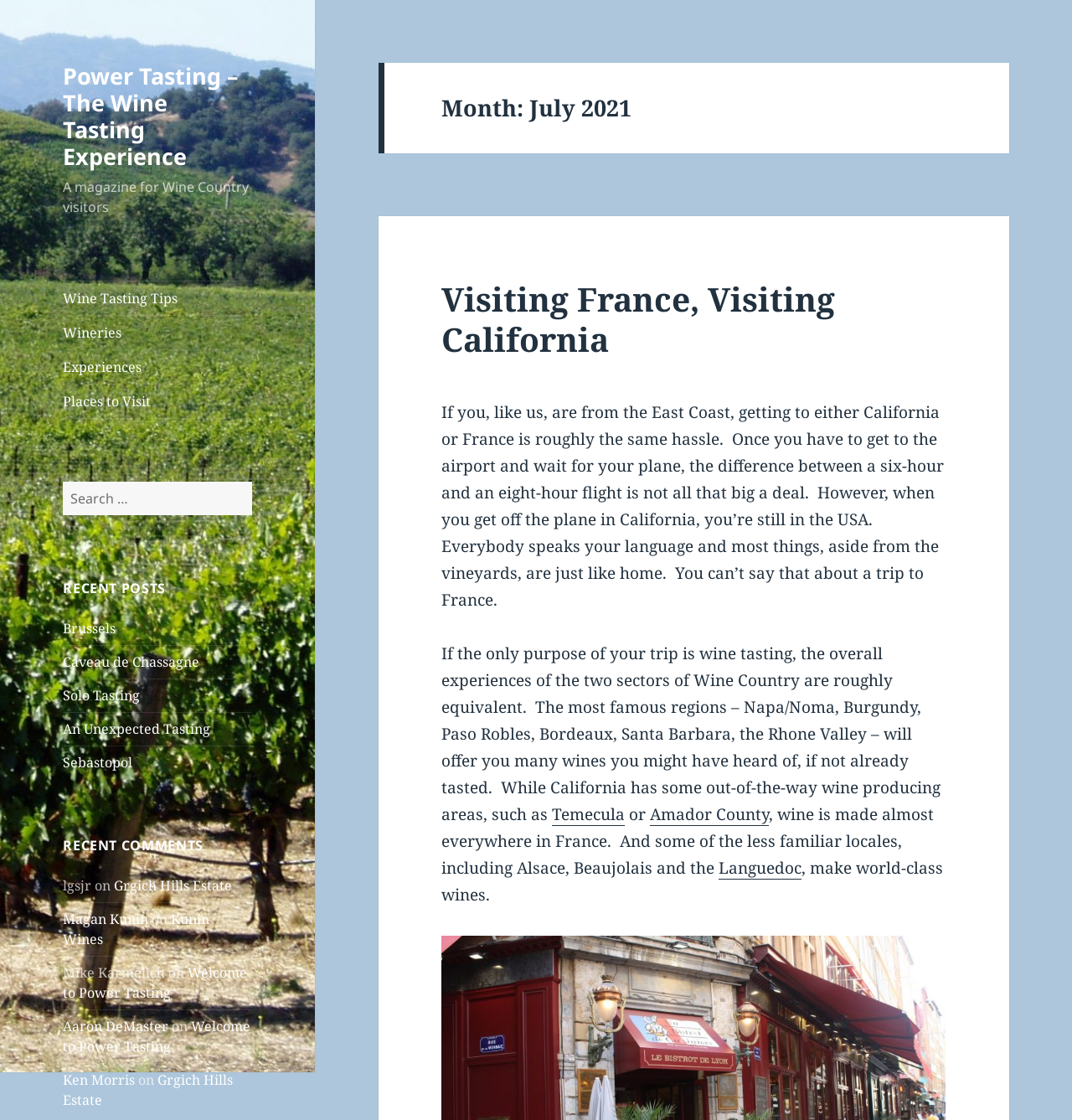Can you show the bounding box coordinates of the region to click on to complete the task described in the instruction: "Read more about Dustin Poirier comparing skillsets of Islam Makhachev and Khabib Nurmagomedov"?

None